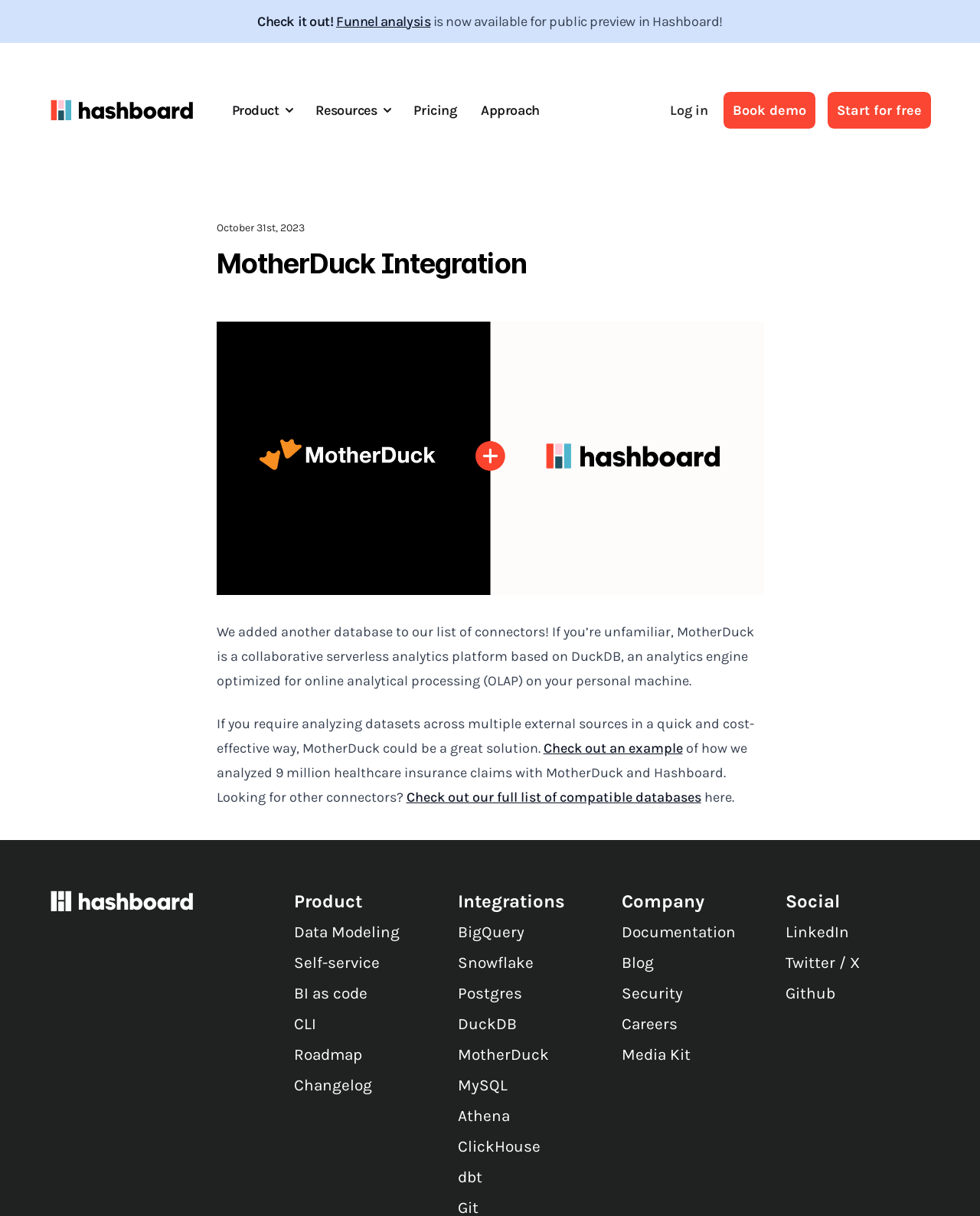What is the date mentioned on the webpage?
Using the visual information, reply with a single word or short phrase.

October 31st, 2023